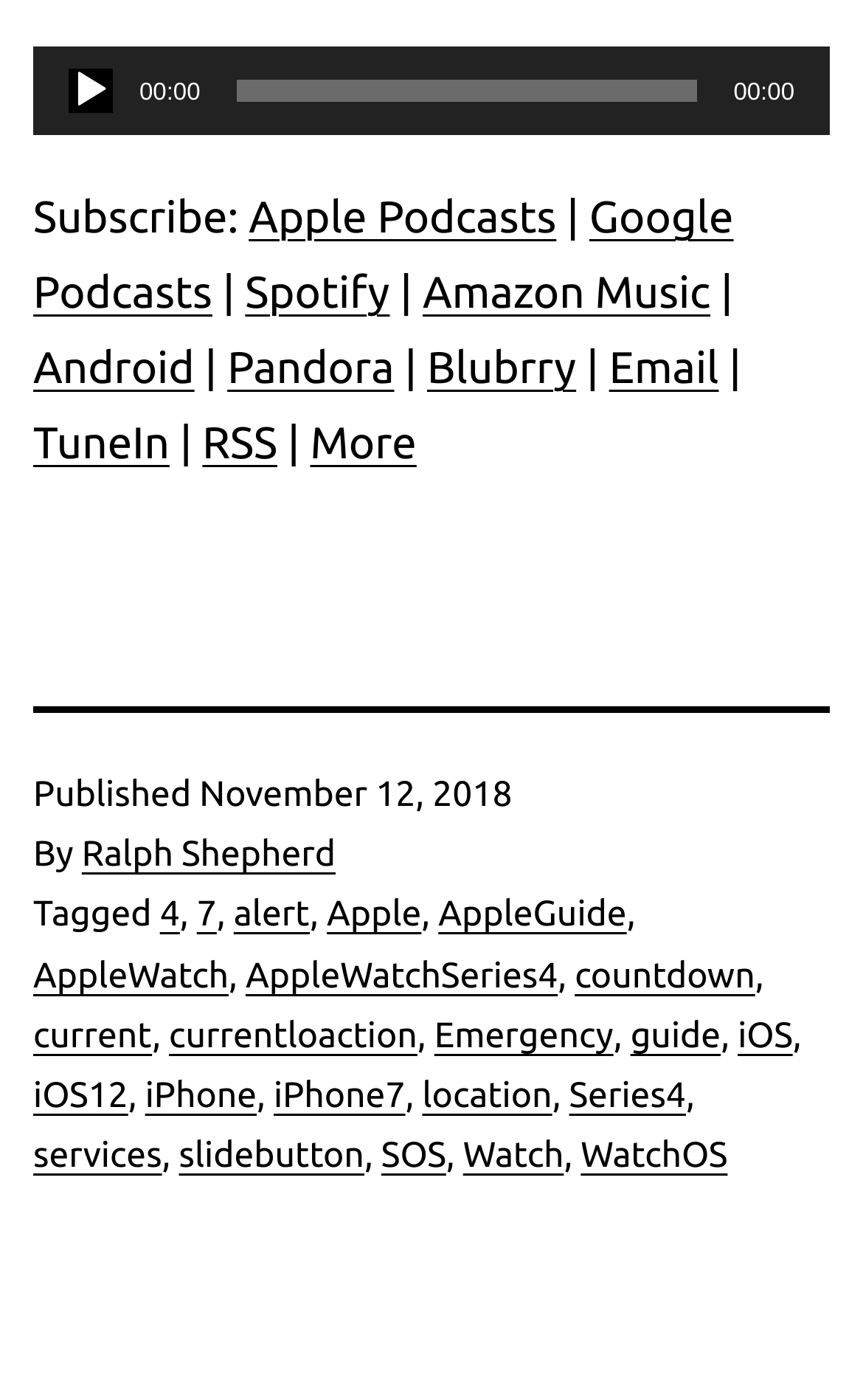Locate the bounding box of the UI element described by: "Amazon Music" in the given webpage screenshot.

[0.49, 0.19, 0.823, 0.226]